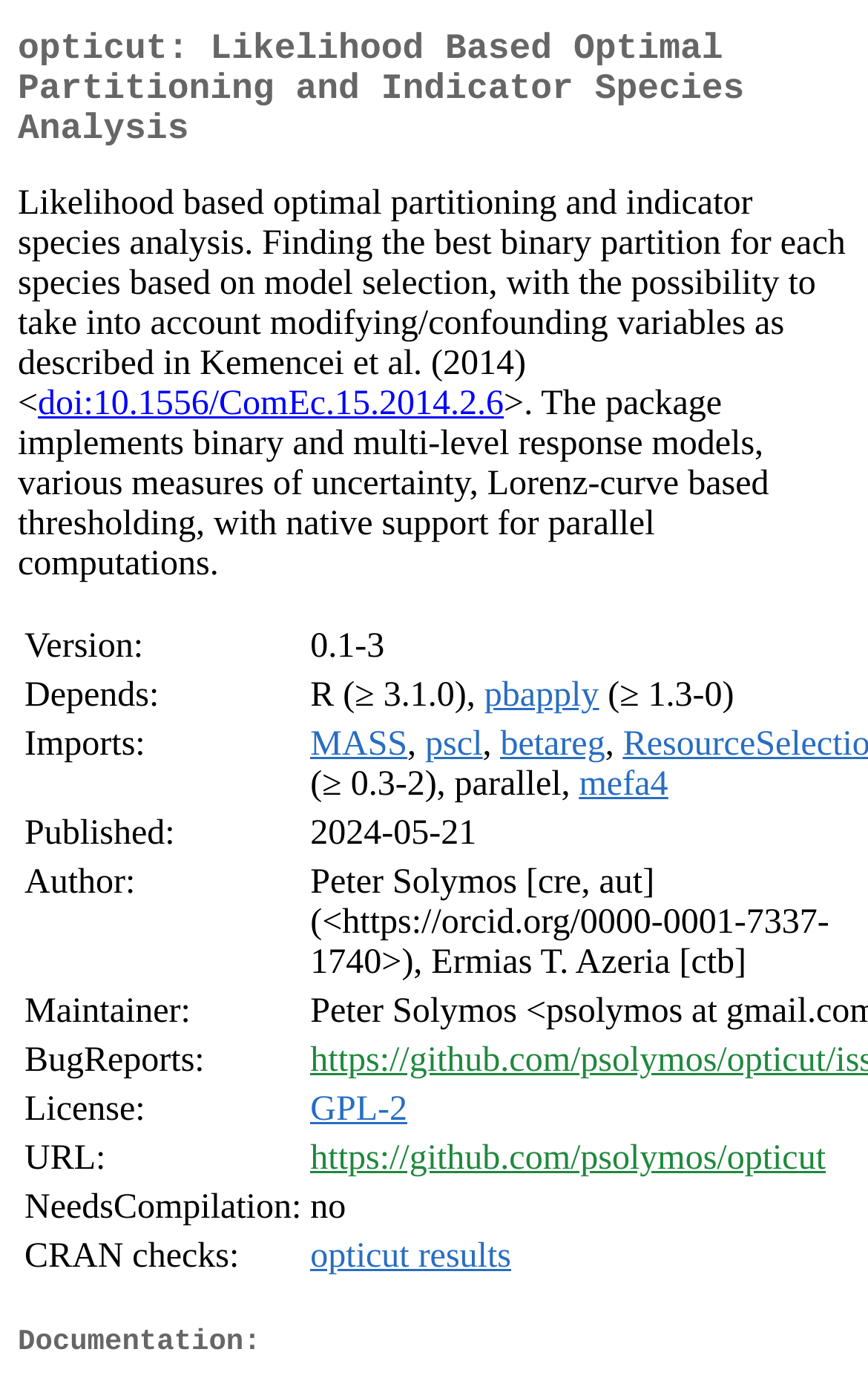Use a single word or phrase to answer the question: 
What is the name of the package?

opticut